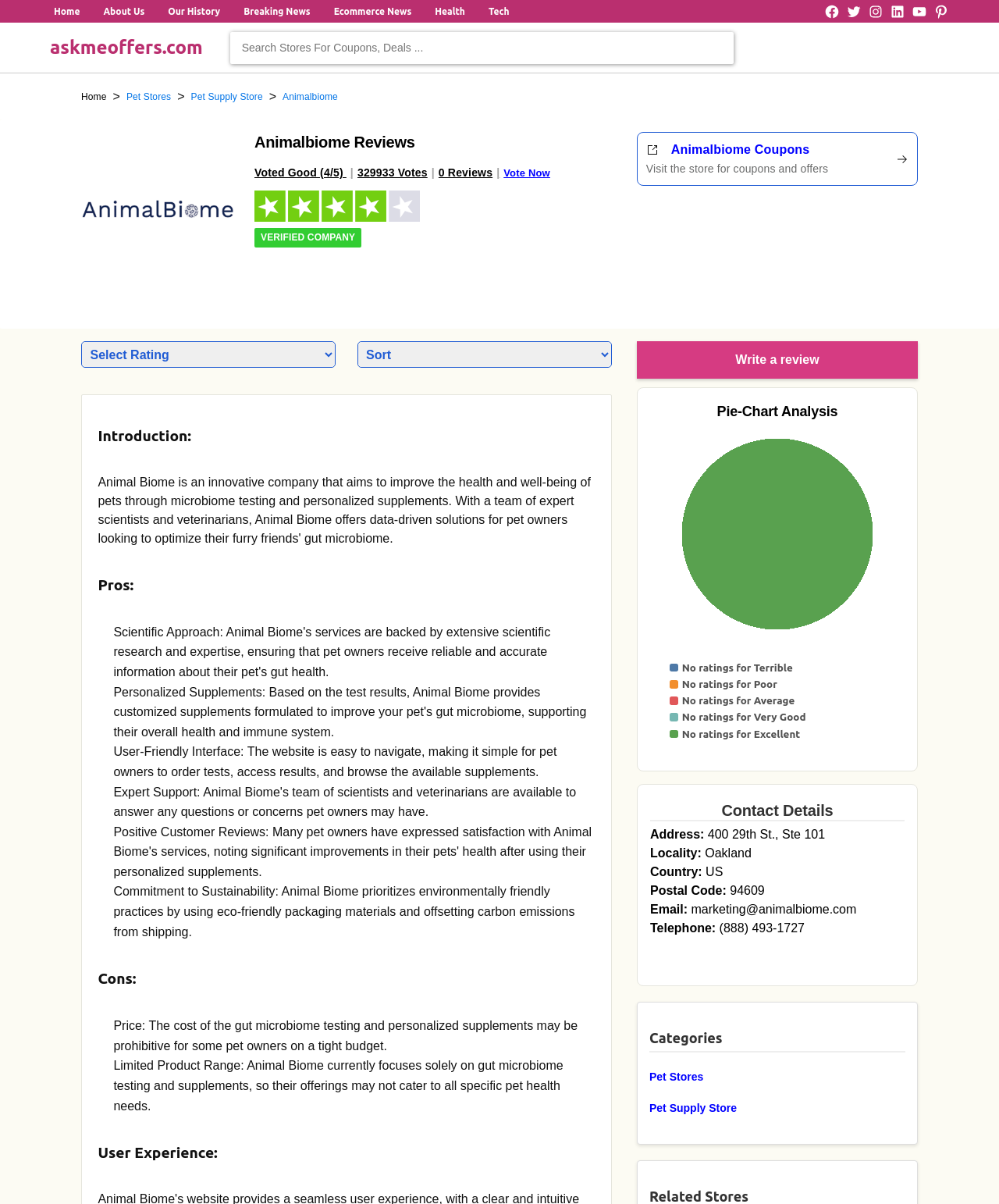Determine the bounding box coordinates of the clickable region to carry out the instruction: "View the 'Testing Orgonite Creations and EMF Detectors' post".

None